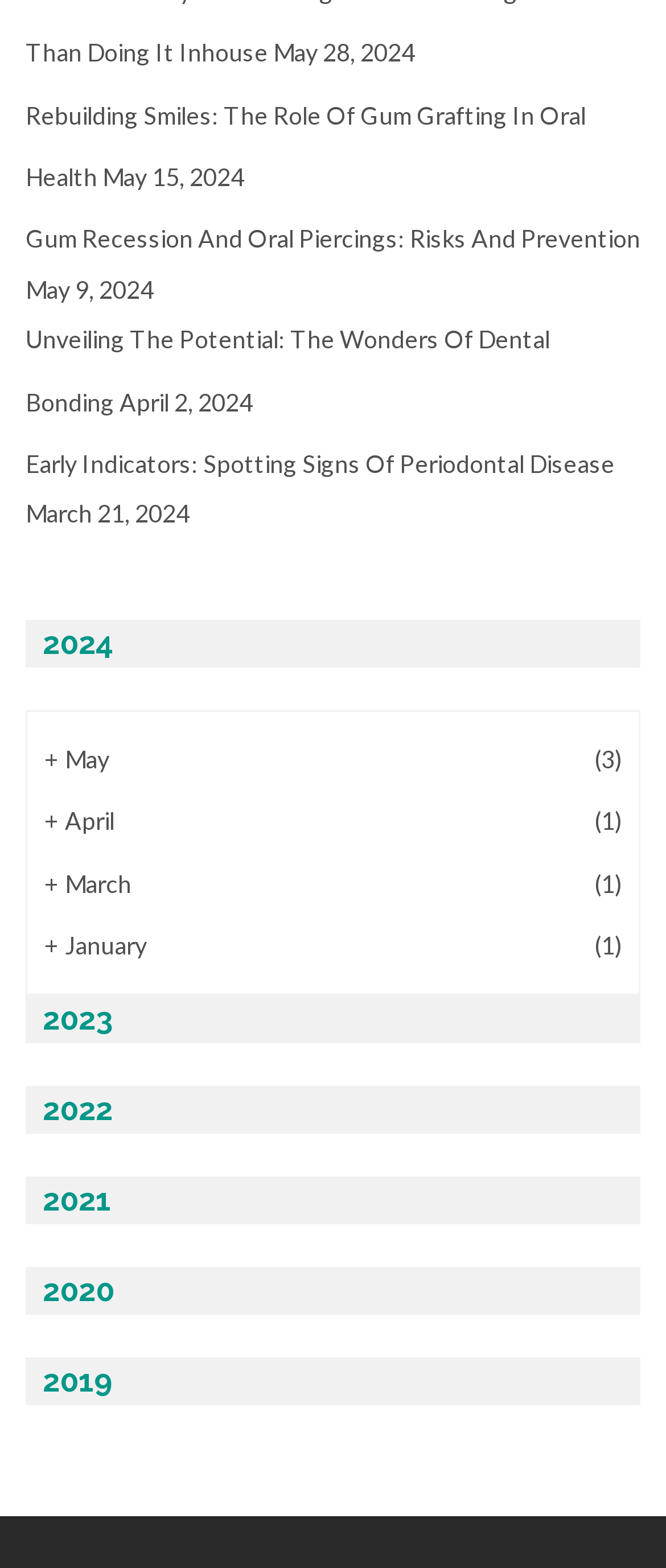Given the following UI element description: "+ January (1)", find the bounding box coordinates in the webpage screenshot.

[0.067, 0.584, 0.933, 0.623]